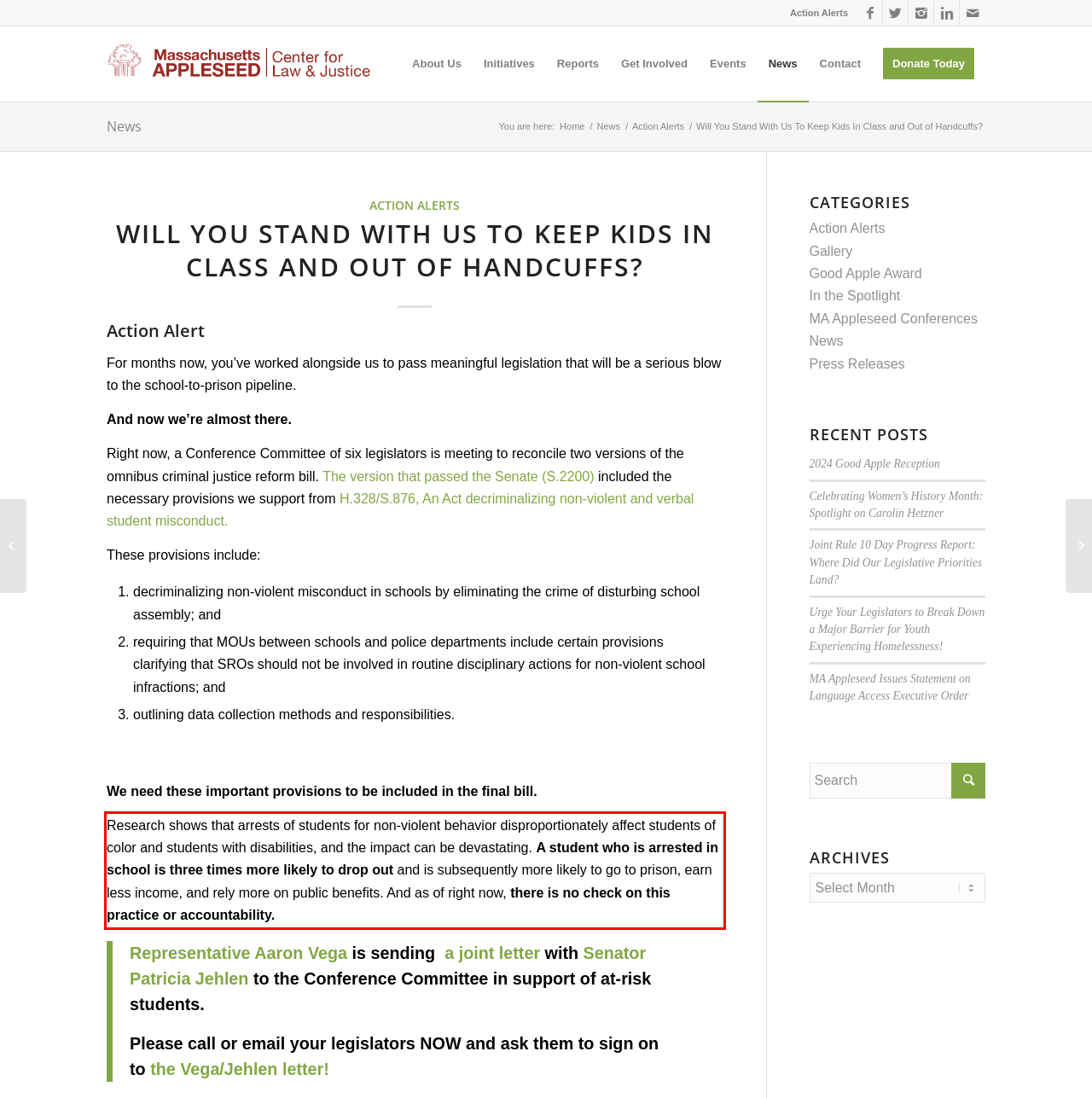Review the screenshot of the webpage and recognize the text inside the red rectangle bounding box. Provide the extracted text content.

Research shows that arrests of students for non-violent behavior disproportionately affect students of color and students with disabilities, and the impact can be devastating. A student who is arrested in school is three times more likely to drop out and is subsequently more likely to go to prison, earn less income, and rely more on public benefits. And as of right now, there is no check on this practice or accountability.